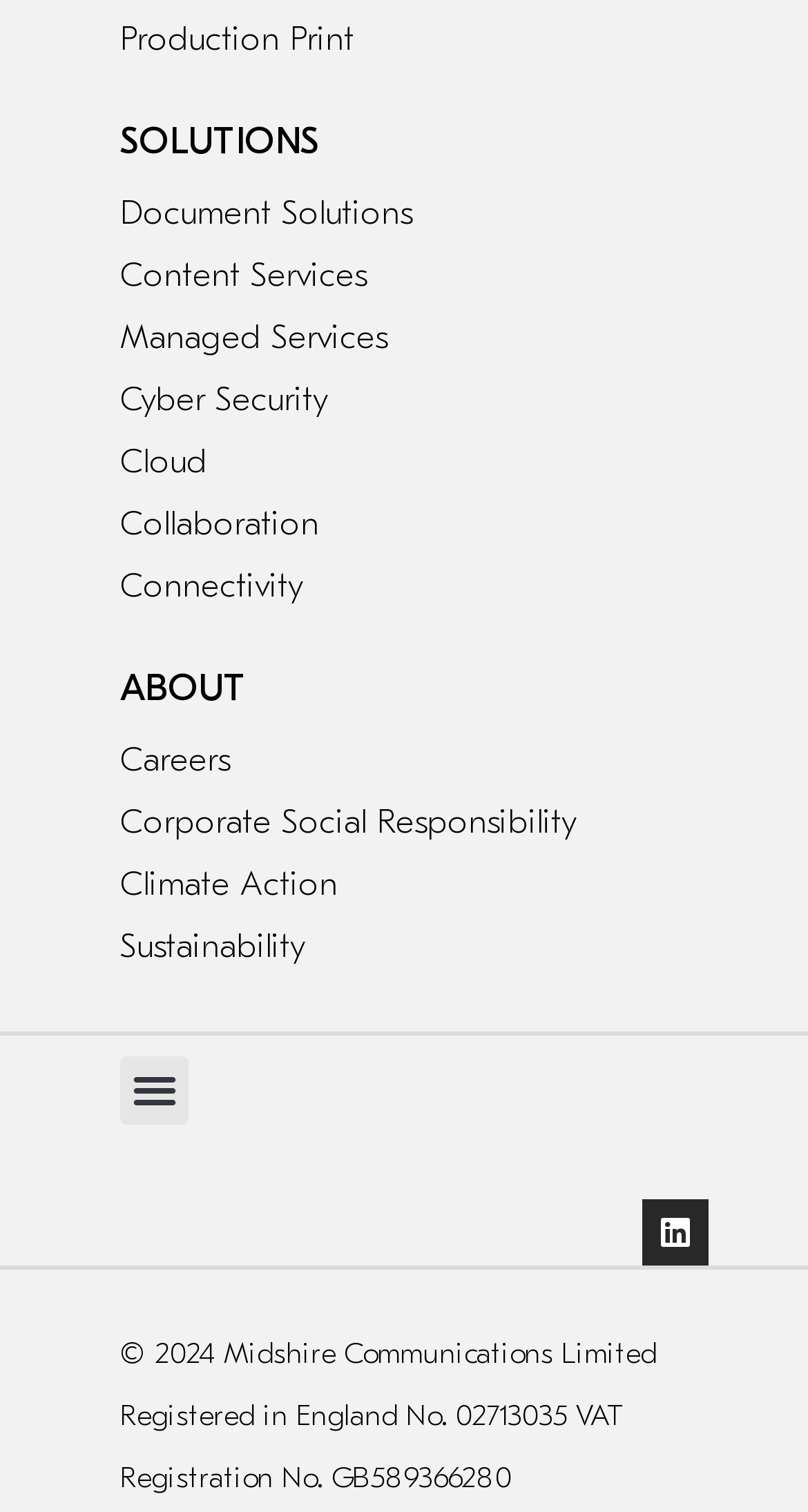Bounding box coordinates should be provided in the format (top-left x, top-left y, bottom-right x, bottom-right y) with all values between 0 and 1. Identify the bounding box for this UI element: Menu

[0.149, 0.699, 0.233, 0.744]